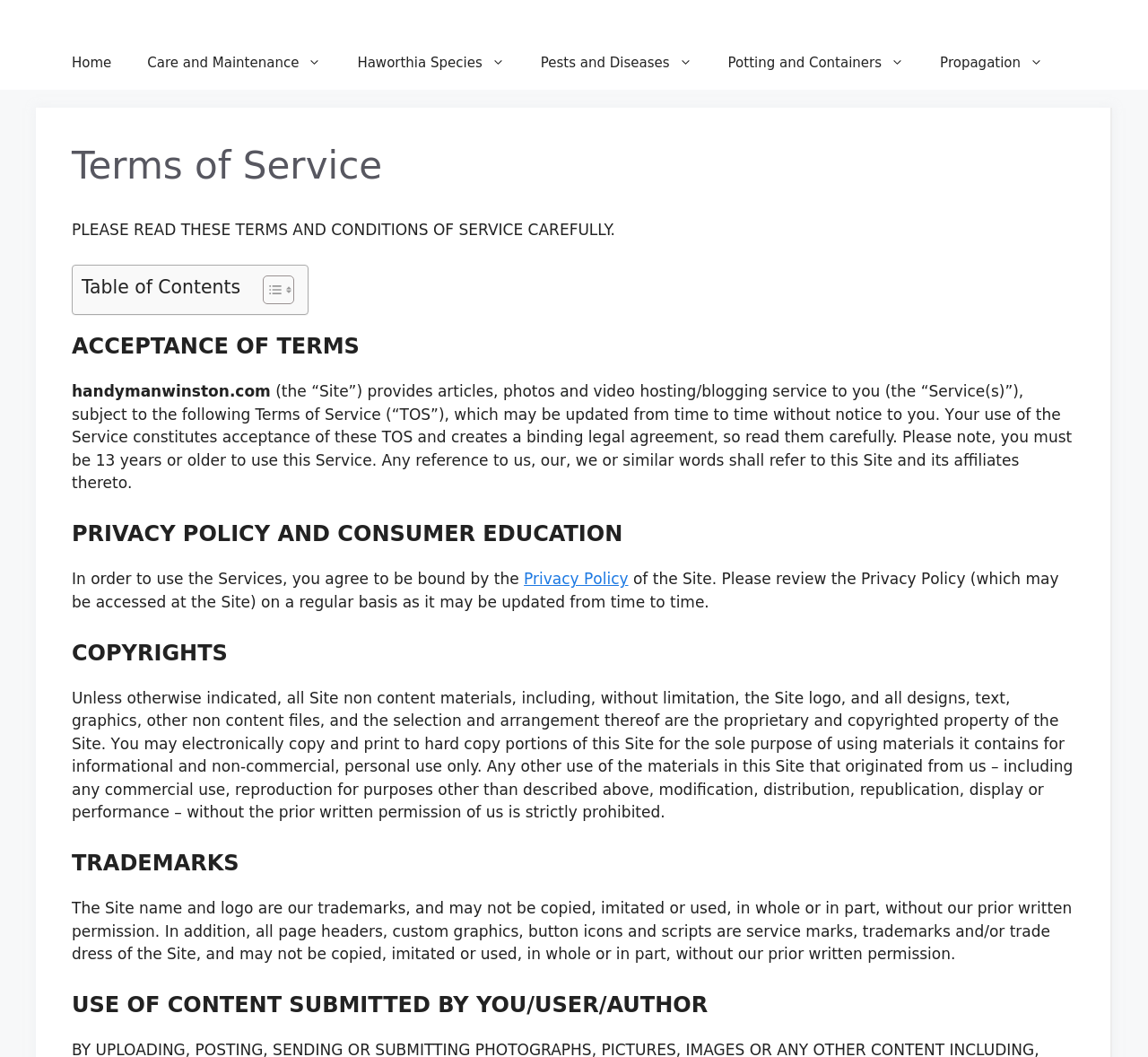Please answer the following question using a single word or phrase: What is protected by copyright on this website?

Site logo and designs